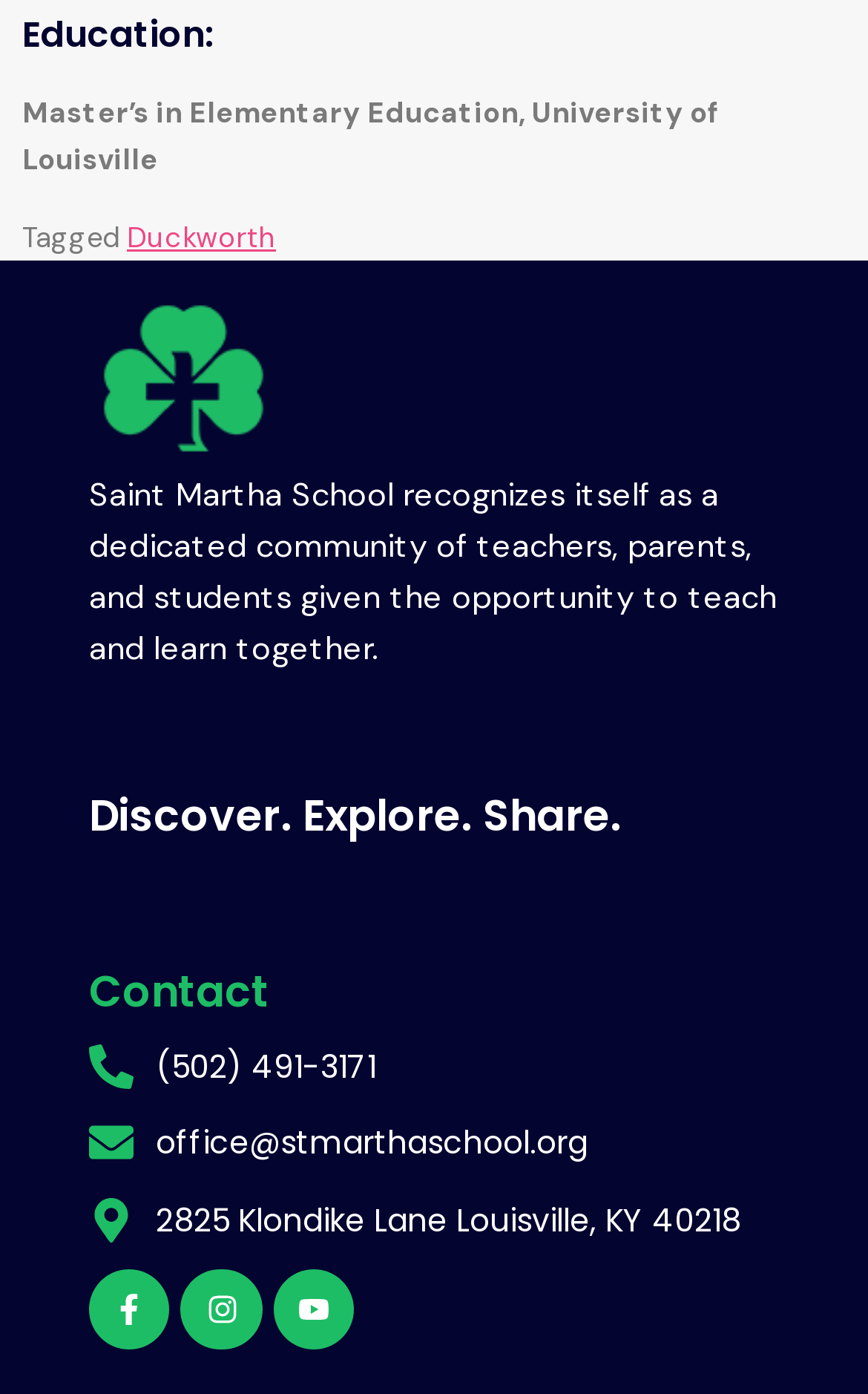Can you look at the image and give a comprehensive answer to the question:
What is the address of the school?

I found the address by looking at the StaticText element with the text '2825 Klondike Lane Louisville, KY 40218' which is located near the bottom of the page.